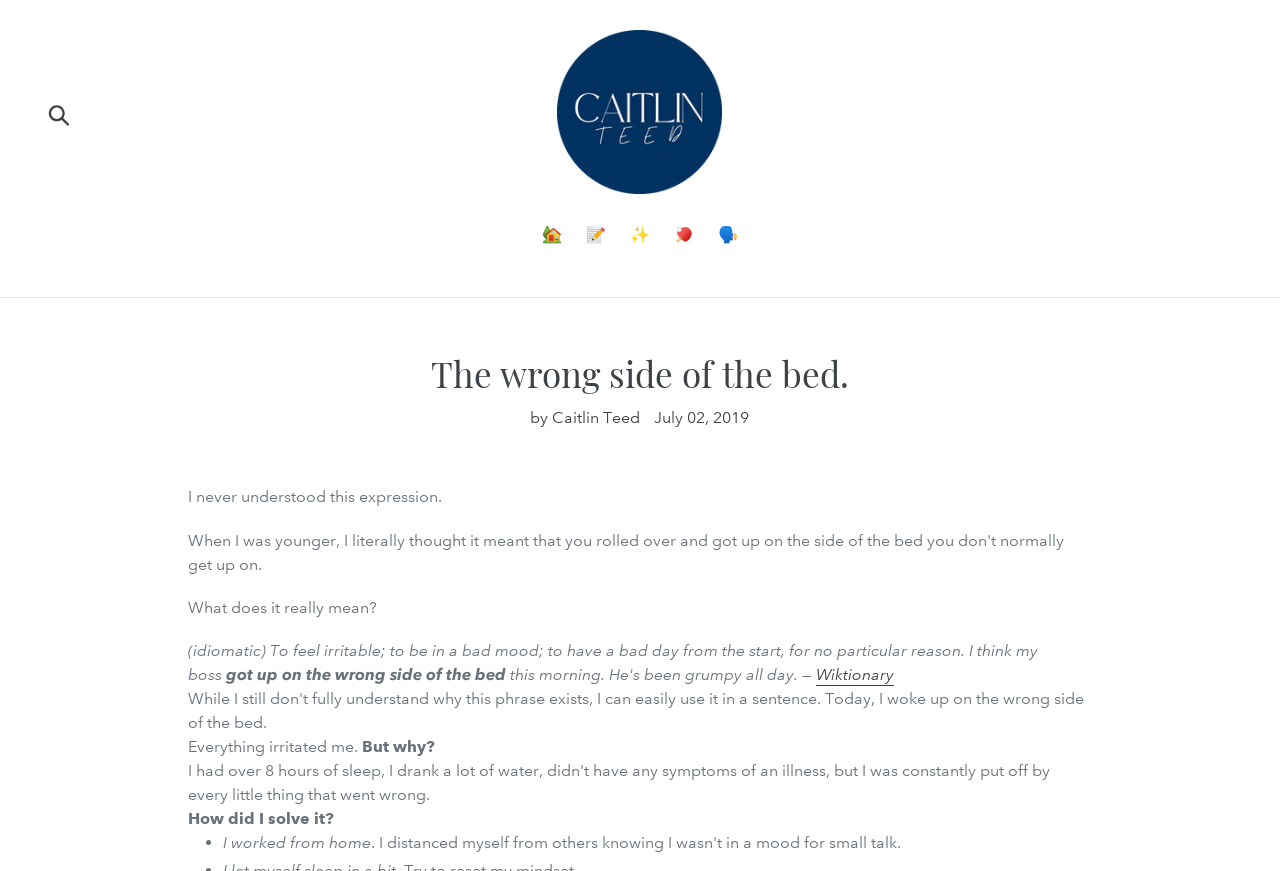Find the bounding box coordinates for the element that must be clicked to complete the instruction: "check the definition of an expression". The coordinates should be four float numbers between 0 and 1, indicated as [left, top, right, bottom].

[0.147, 0.734, 0.853, 0.789]